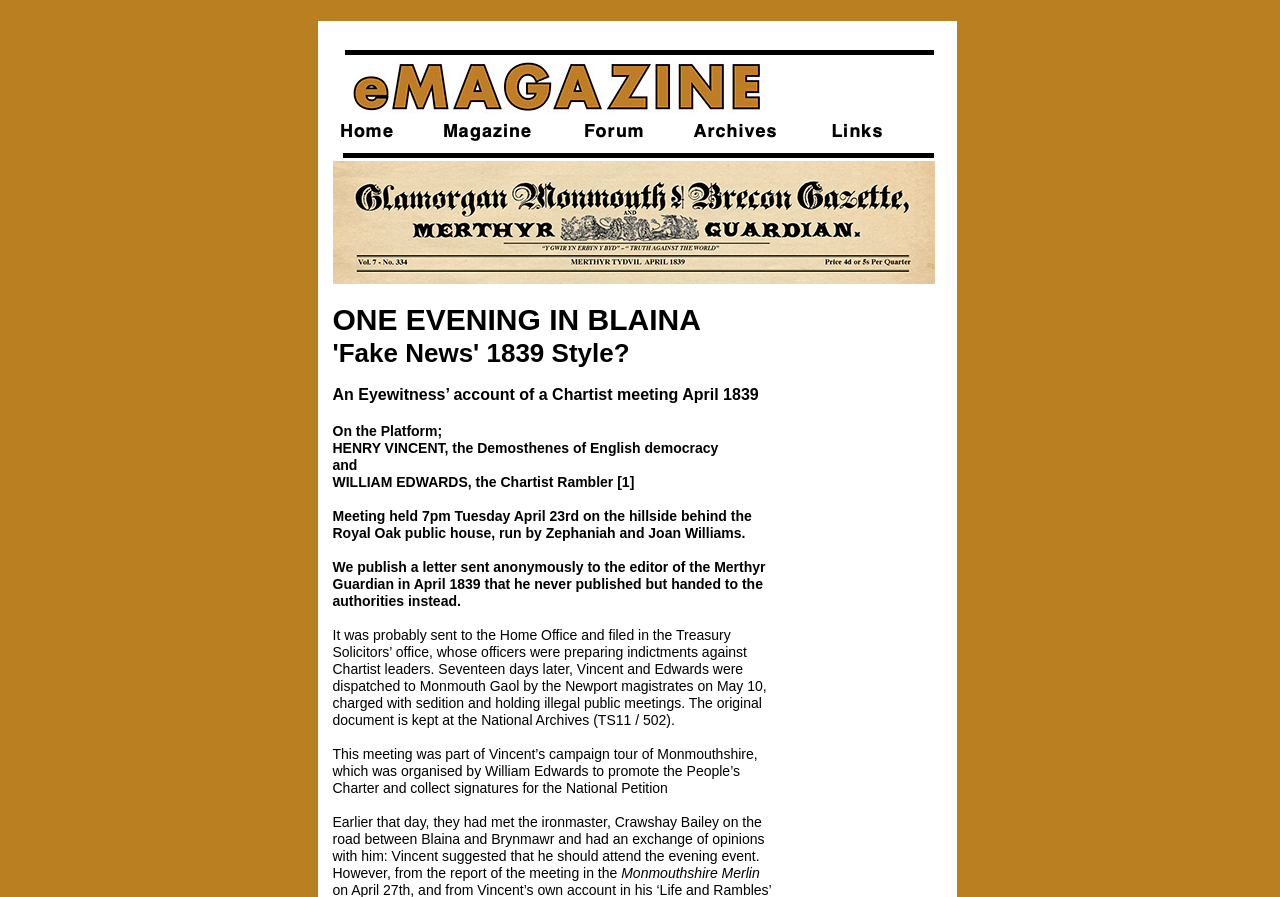Answer the question in a single word or phrase:
What is the name of the Chartist leader mentioned?

Henry Vincent